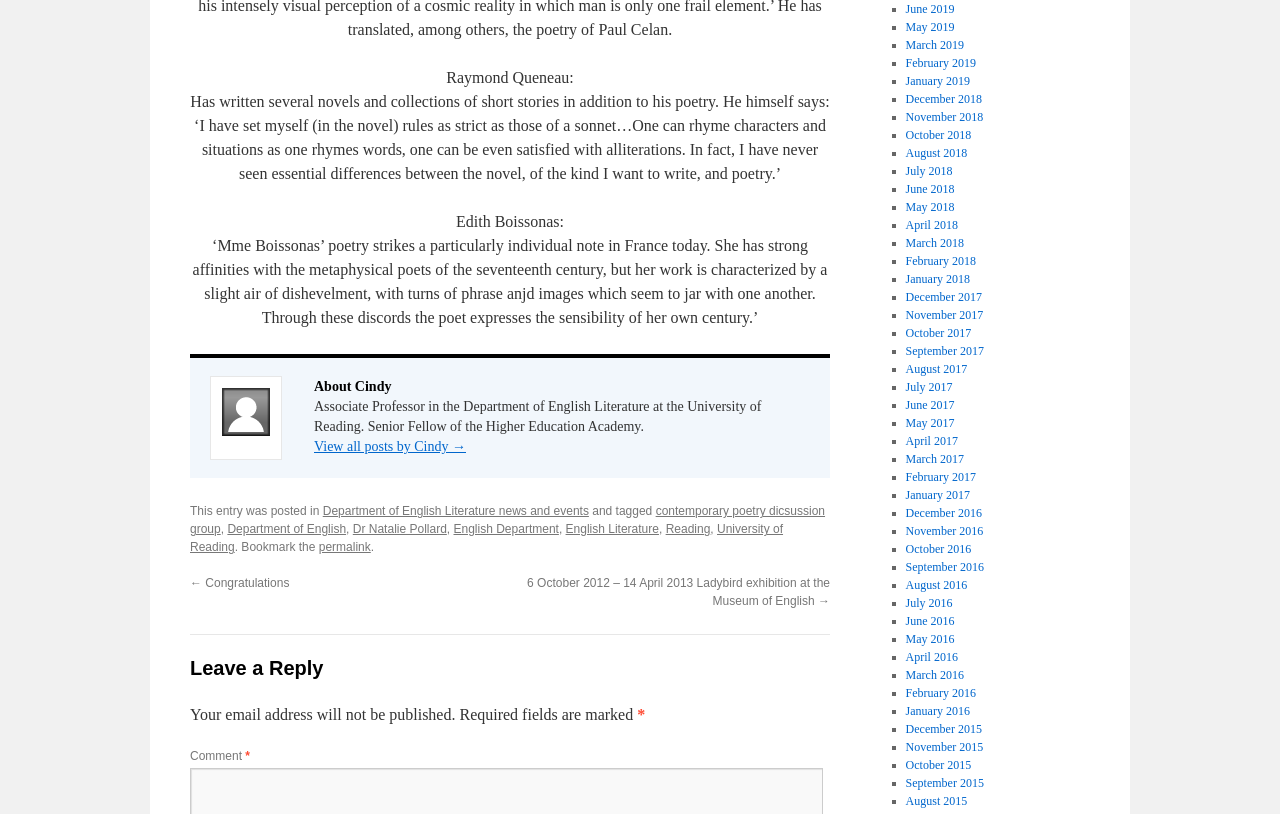Look at the image and answer the question in detail:
What is the purpose of the 'Leave a Reply' section?

The 'Leave a Reply' section is provided for users to leave comments or replies to the post, with fields for name, email, and comment, and a note that the email address will not be published.